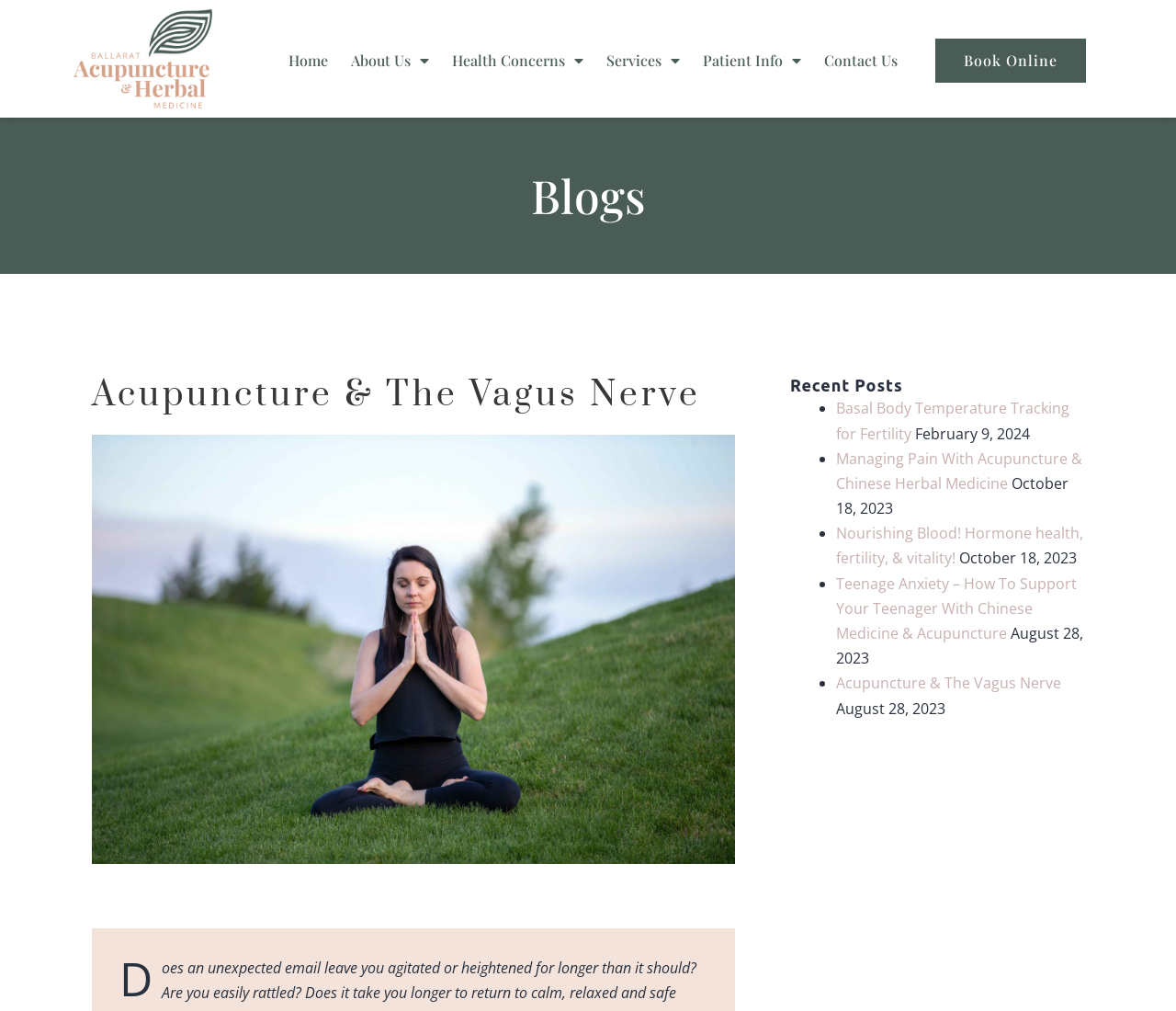What is the date of the blog post 'Basal Body Temperature Tracking for Fertility'?
Ensure your answer is thorough and detailed.

I looked for the blog post 'Basal Body Temperature Tracking for Fertility' and found that its date is February 9, 2024, which is listed next to the post title.